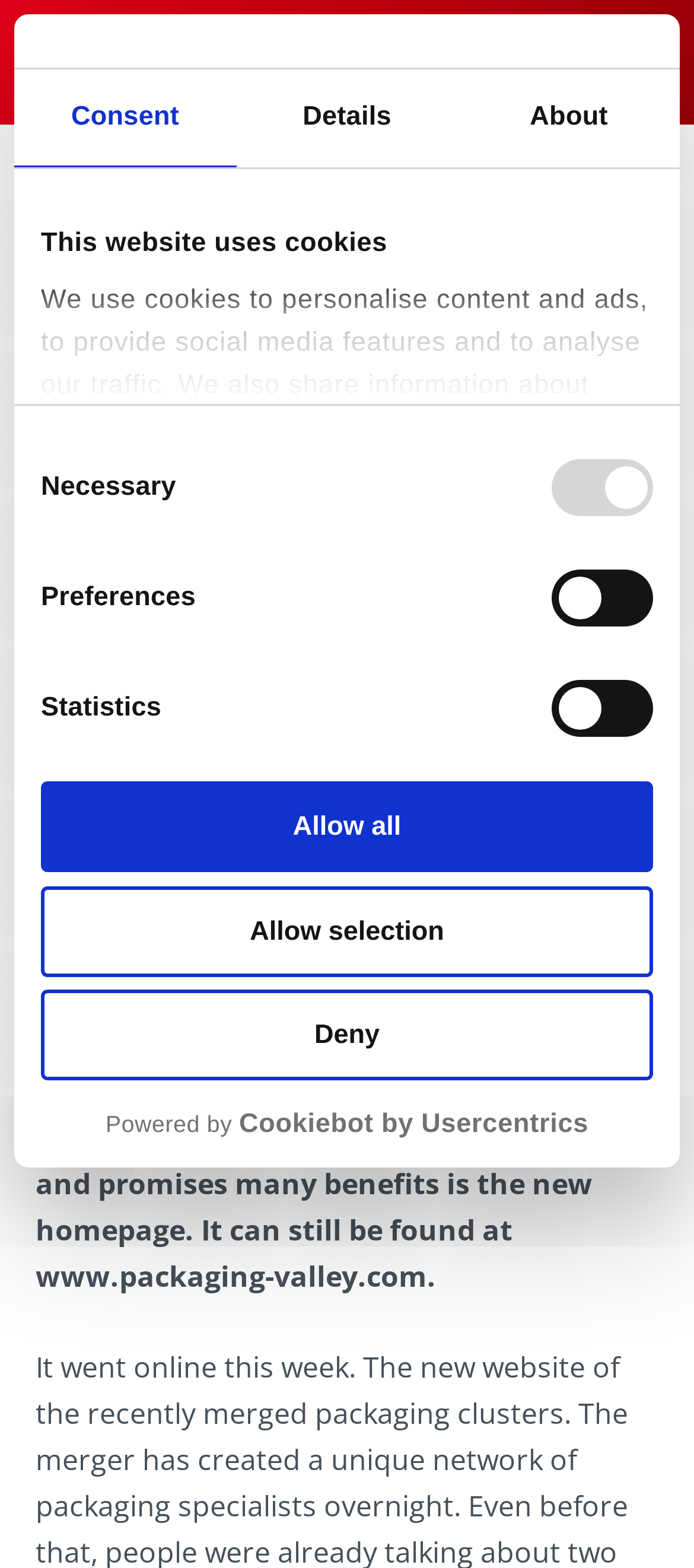What is the result of the merger of two packaging clusters?
Offer a detailed and exhaustive answer to the question.

According to the webpage, 'Another result that is impressive and promises many benefits is the new homepage.' This suggests that one of the outcomes of the merger of the two packaging clusters is the creation of a new homepage.